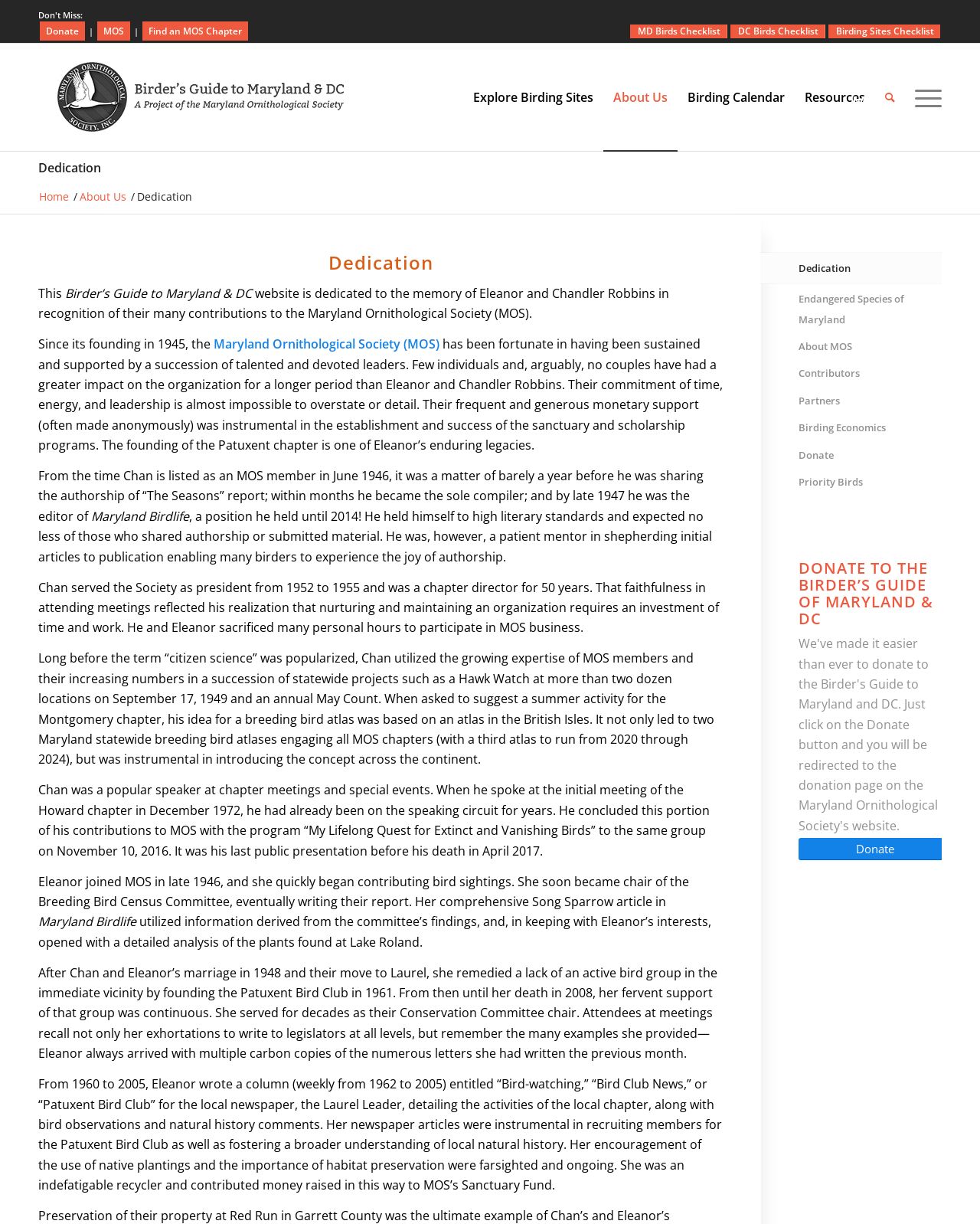Can you provide the bounding box coordinates for the element that should be clicked to implement the instruction: "Click on the 'About Us' link"?

[0.616, 0.035, 0.691, 0.123]